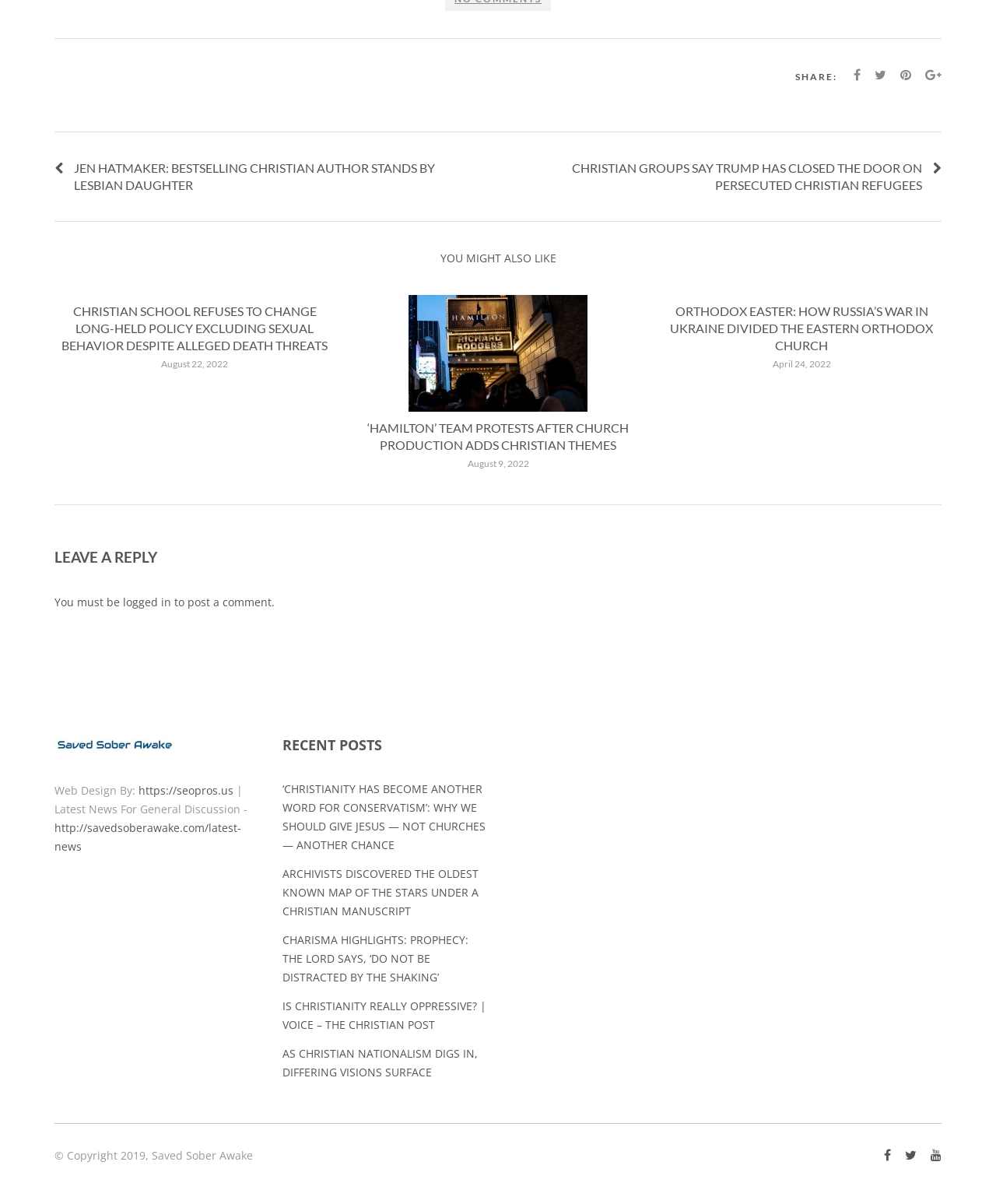Show the bounding box coordinates for the element that needs to be clicked to execute the following instruction: "Read the news". Provide the coordinates in the form of four float numbers between 0 and 1, i.e., [left, top, right, bottom].

None